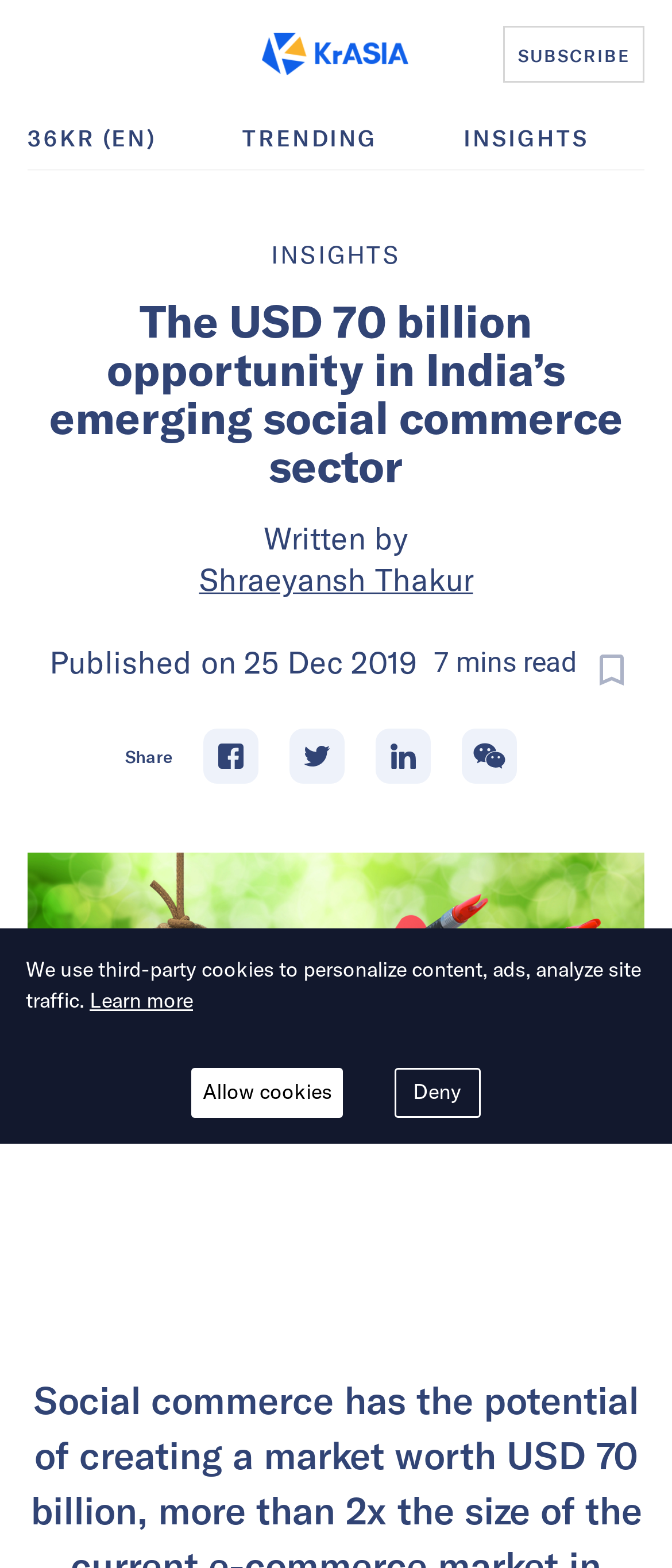Use a single word or phrase to answer the following:
Who wrote the article?

Shraeyansh Thakur